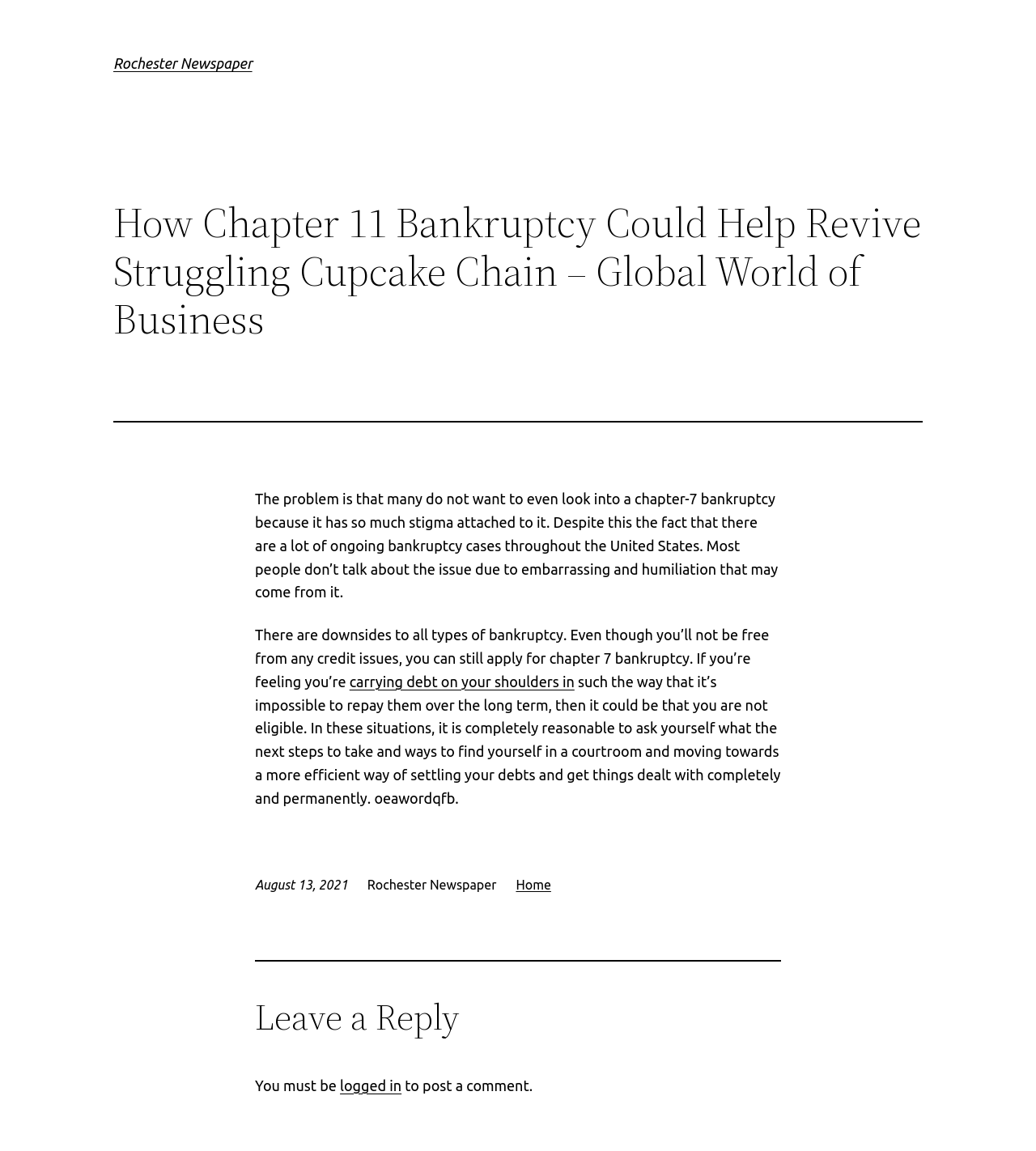Give a full account of the webpage's elements and their arrangement.

The webpage appears to be an article from the Rochester Newspaper, with the title "How Chapter 11 Bankruptcy Could Help Revive Struggling Cupcake Chain - Global World of Business" at the top. Below the title, there is a horizontal separator line. 

The main content of the article is divided into several paragraphs. The first paragraph discusses the stigma associated with chapter-7 bankruptcy and how many people don't talk about it due to embarrassment and humiliation. The second paragraph explains the downsides of all types of bankruptcy and the eligibility criteria for chapter 7 bankruptcy. 

There is a link in the middle of the second paragraph, "carrying debt on your shoulders in", which is part of the text. The third paragraph continues to discuss the consequences of debt and the importance of finding ways to settle debts efficiently. 

At the bottom of the article, there is a timestamp indicating that it was published on August 13, 2021. Next to the timestamp is the text "Rochester Newspaper". 

Below the article, there is a horizontal separator line, followed by a heading "Leave a Reply". The reply section includes a message stating that users must be logged in to post a comment, with a link to log in.